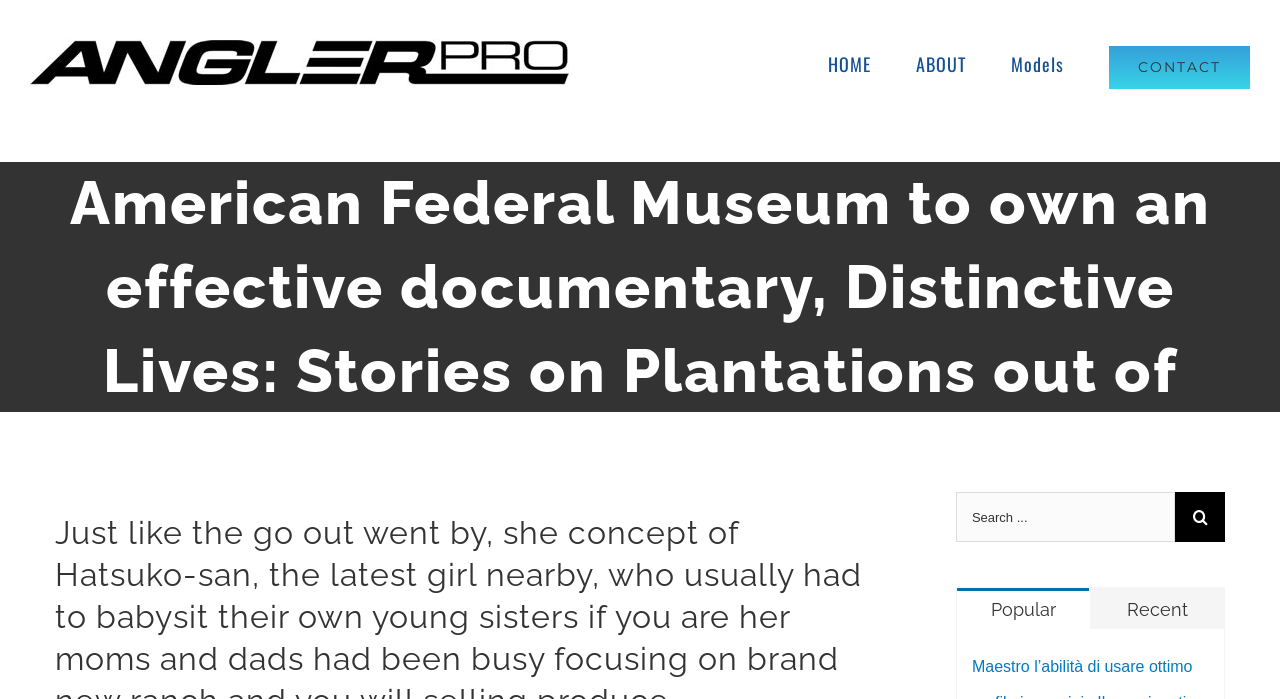From the image, can you give a detailed response to the question below:
What type of content is the webpage about?

The webpage appears to be about a documentary, as the main heading mentions 'Haruno being filmed of the Japanese American Federal Museum to own an effective documentary, Distinctive Lives: Stories on Plantations out of Hawaii'.